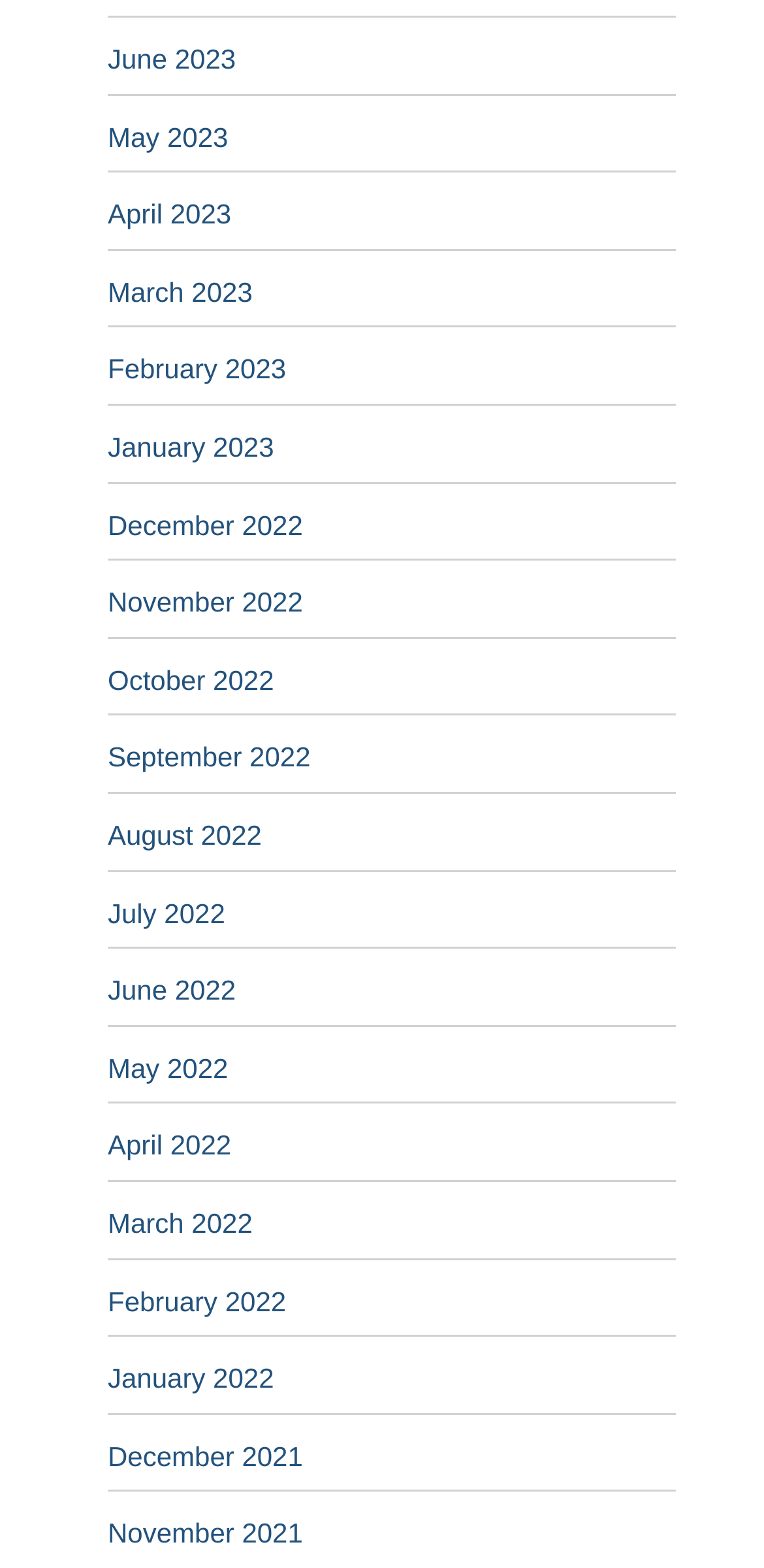Answer in one word or a short phrase: 
How many links are there in the first row?

4